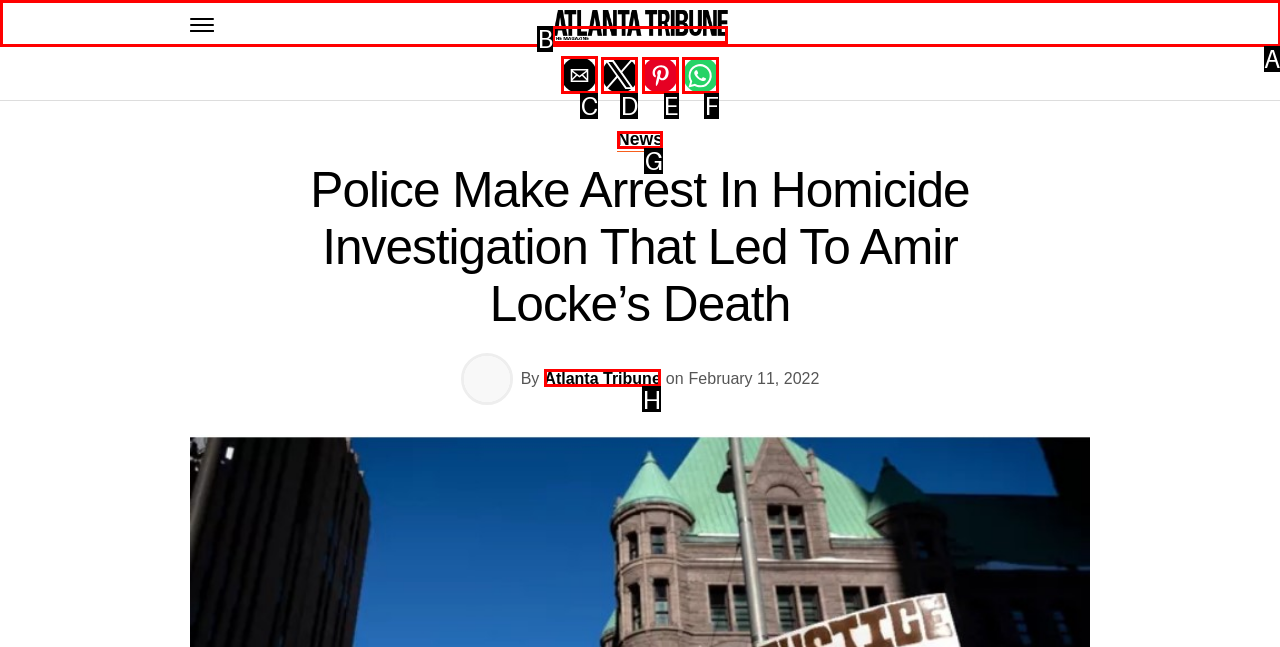Determine the letter of the element to click to accomplish this task: Click the share by email button. Respond with the letter.

C